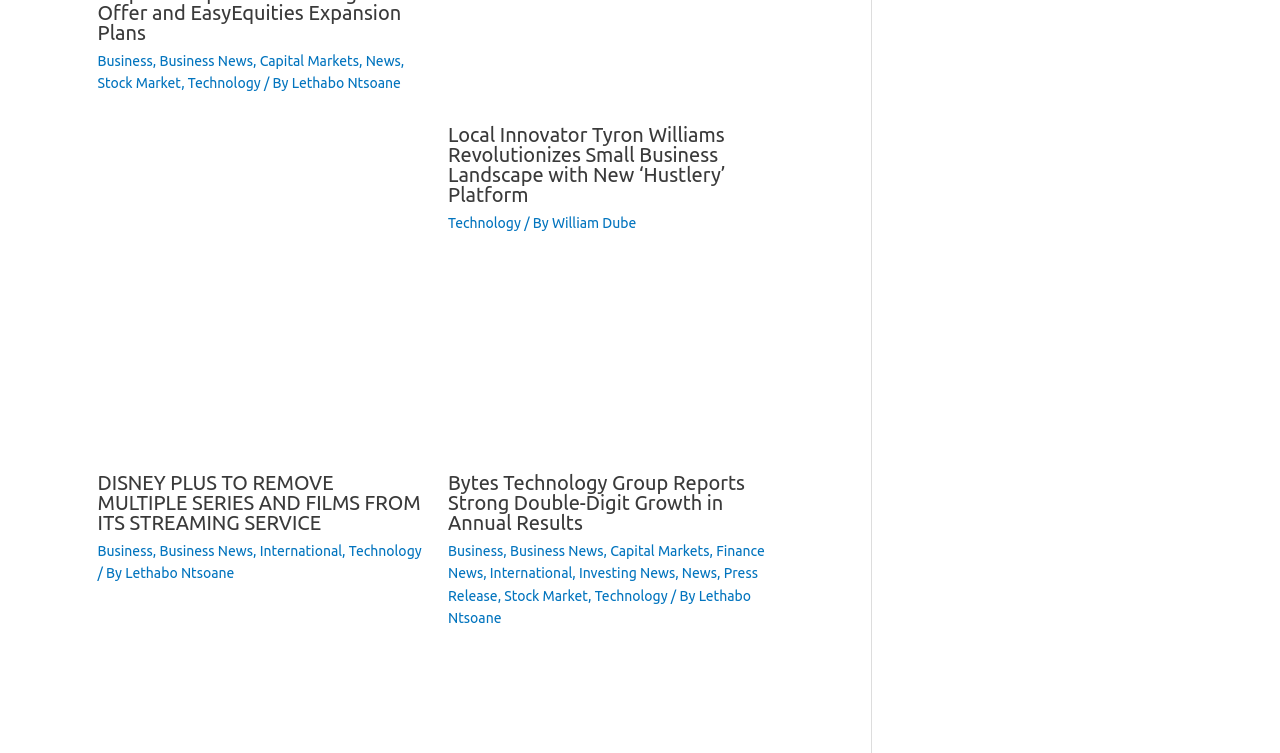What is the category of the article about Tyron Williams?
Refer to the image and give a detailed response to the question.

I determined the category by looking at the links above the article title, which include 'Technology', 'Local Innovator', and the author's name. This suggests that the article is categorized under Technology.